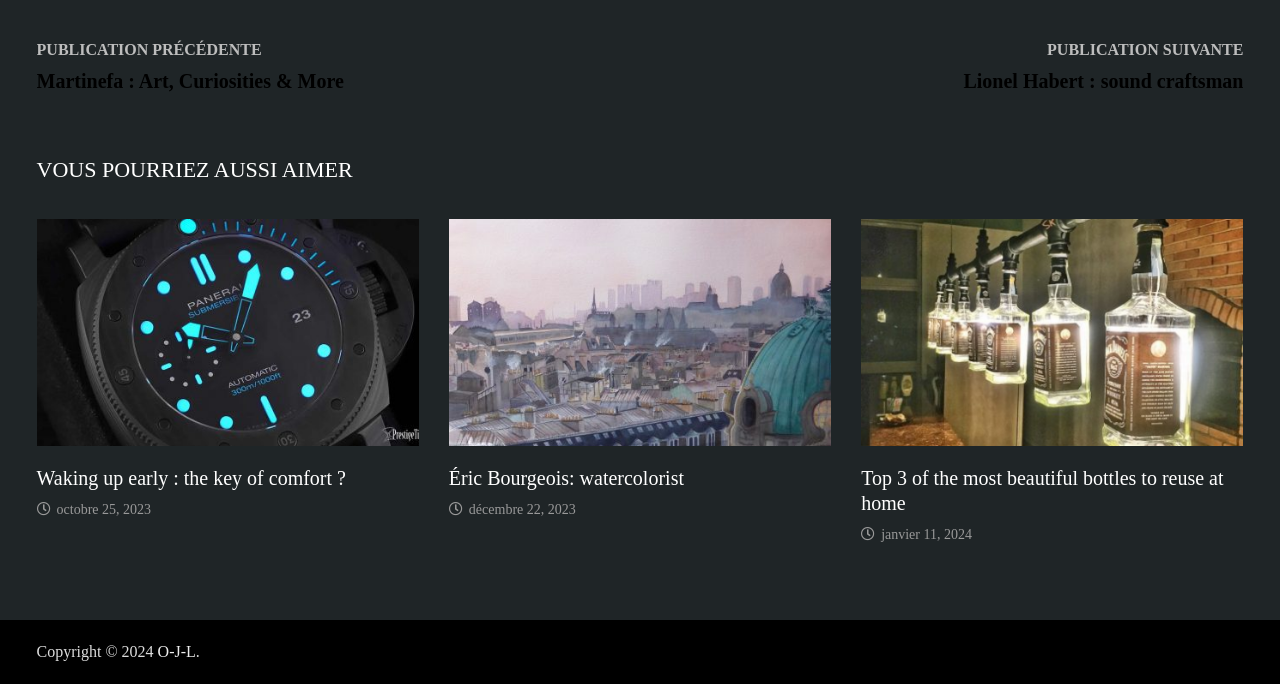What is the name of the watercolorist mentioned?
Answer the question using a single word or phrase, according to the image.

Éric Bourgeois